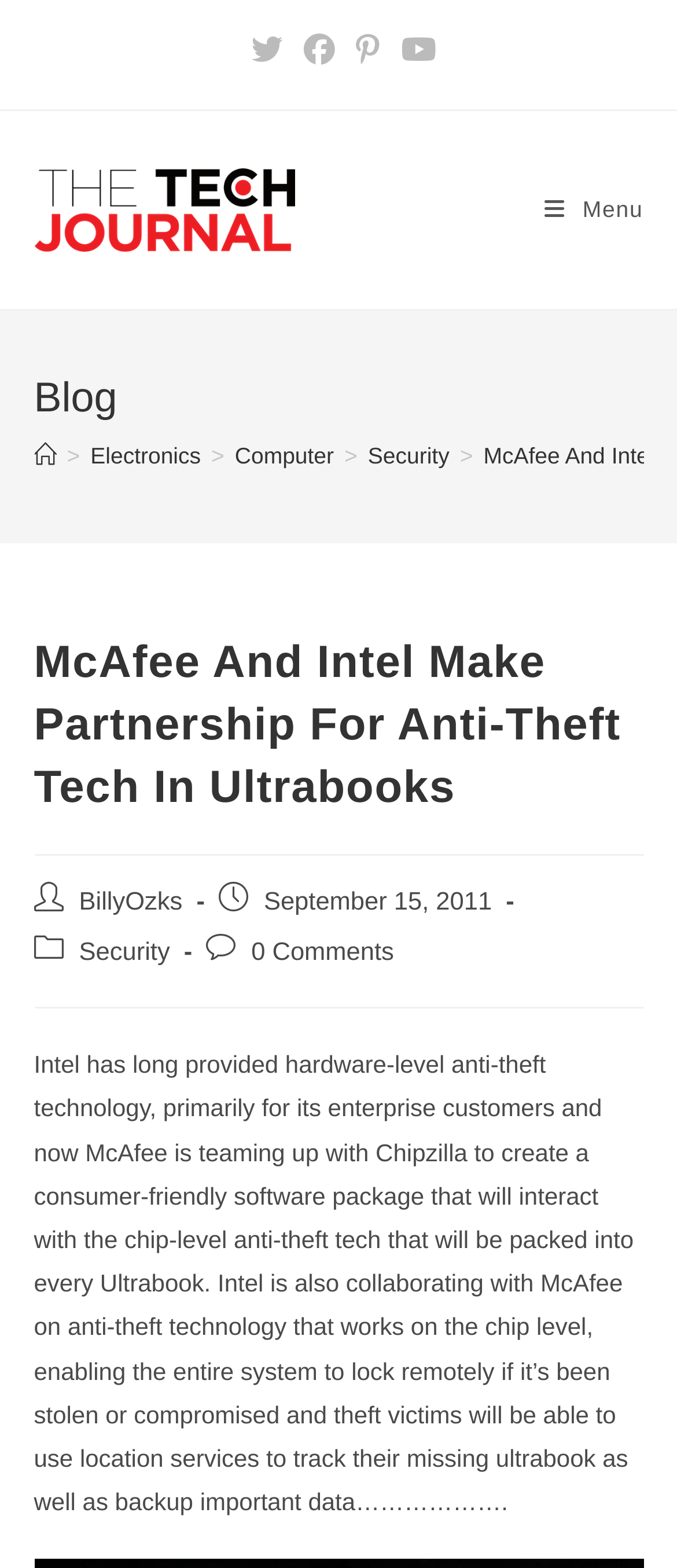What is the category of the post?
Please provide a single word or phrase based on the screenshot.

Security